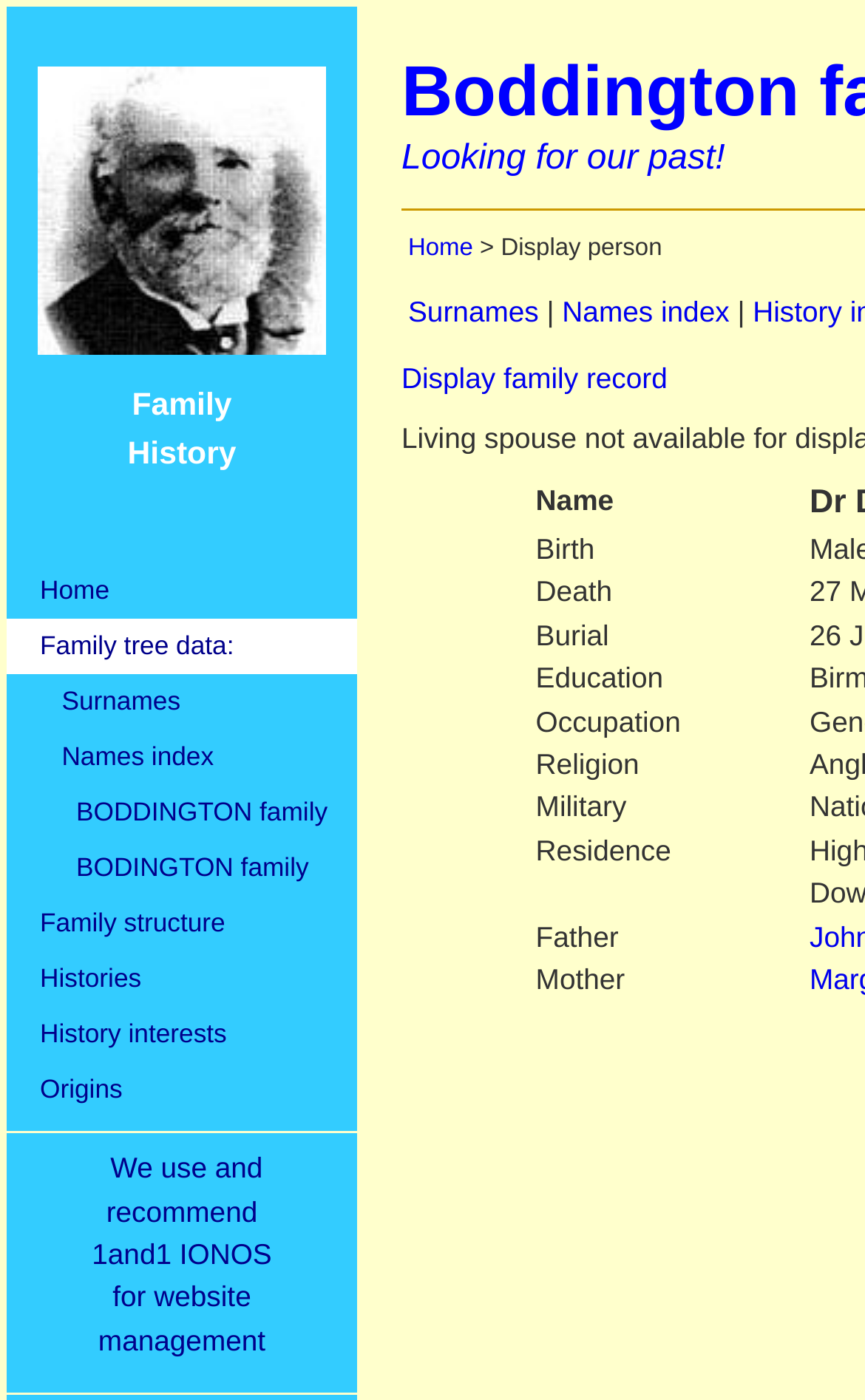Analyze the image and give a detailed response to the question:
What are the categories of information available about a person?

By examining the layout table cells, we can see that there are several categories of information available about a person, including Name, Birth, Death, Burial, Education, Occupation, Religion, Military, Residence, Father, and Mother.